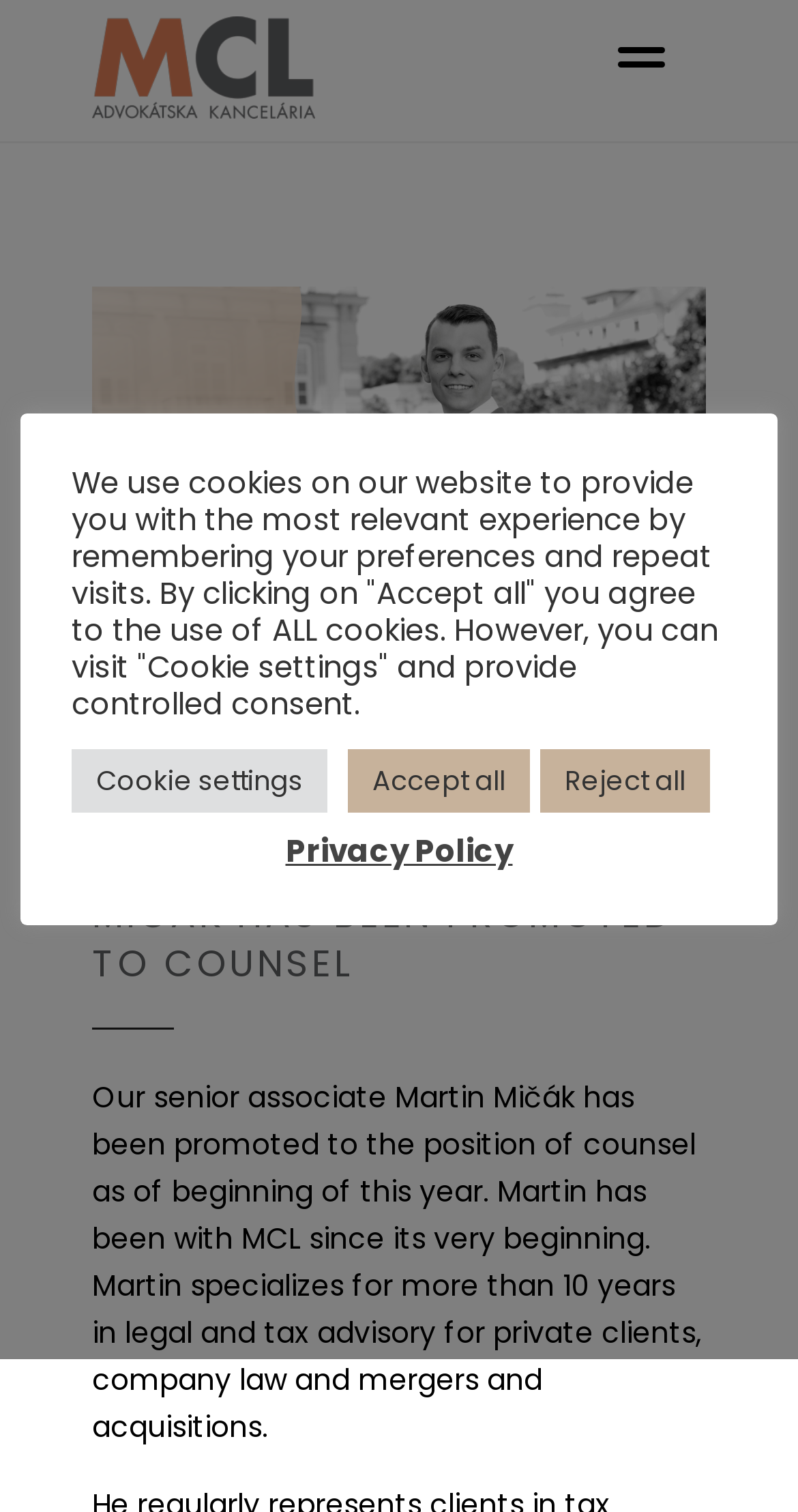What is the date of the announcement?
Using the details shown in the screenshot, provide a comprehensive answer to the question.

The date of the announcement is mentioned as March 15, 2023, which is linked at the top of the webpage.